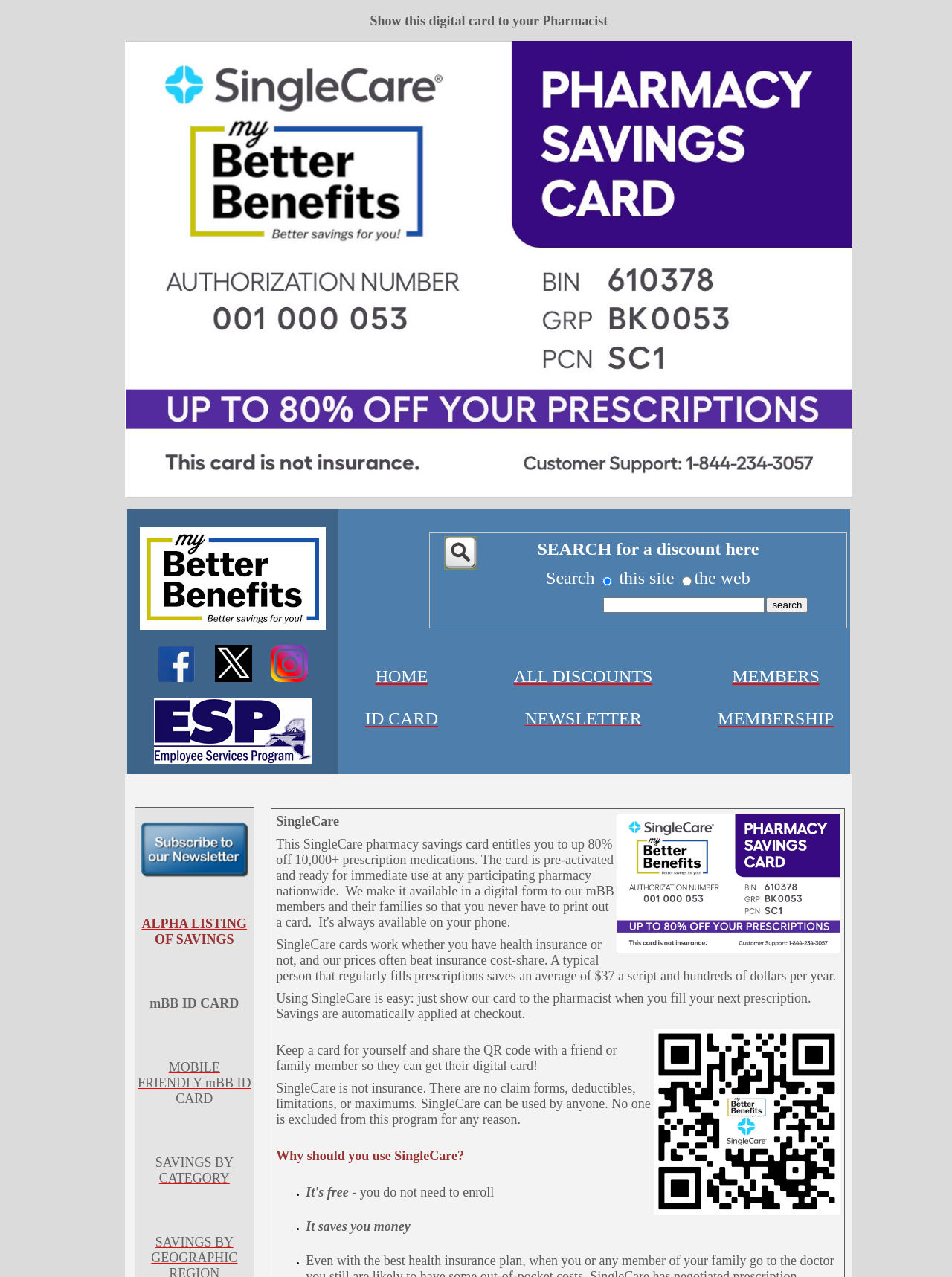Identify the bounding box coordinates of the clickable region to carry out the given instruction: "Leave a comment".

None